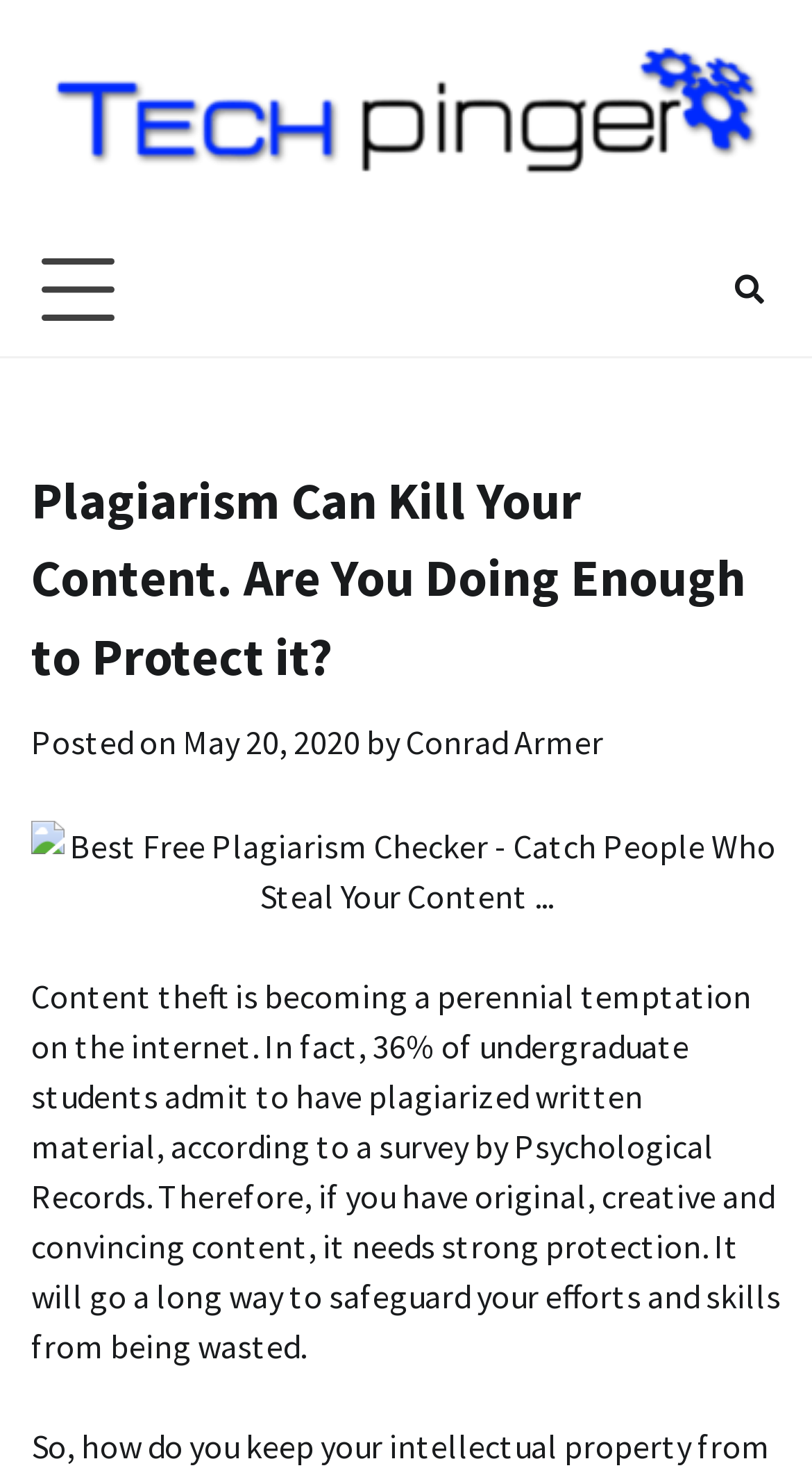What is the name of the website?
Examine the image and give a concise answer in one word or a short phrase.

Tech Pinger